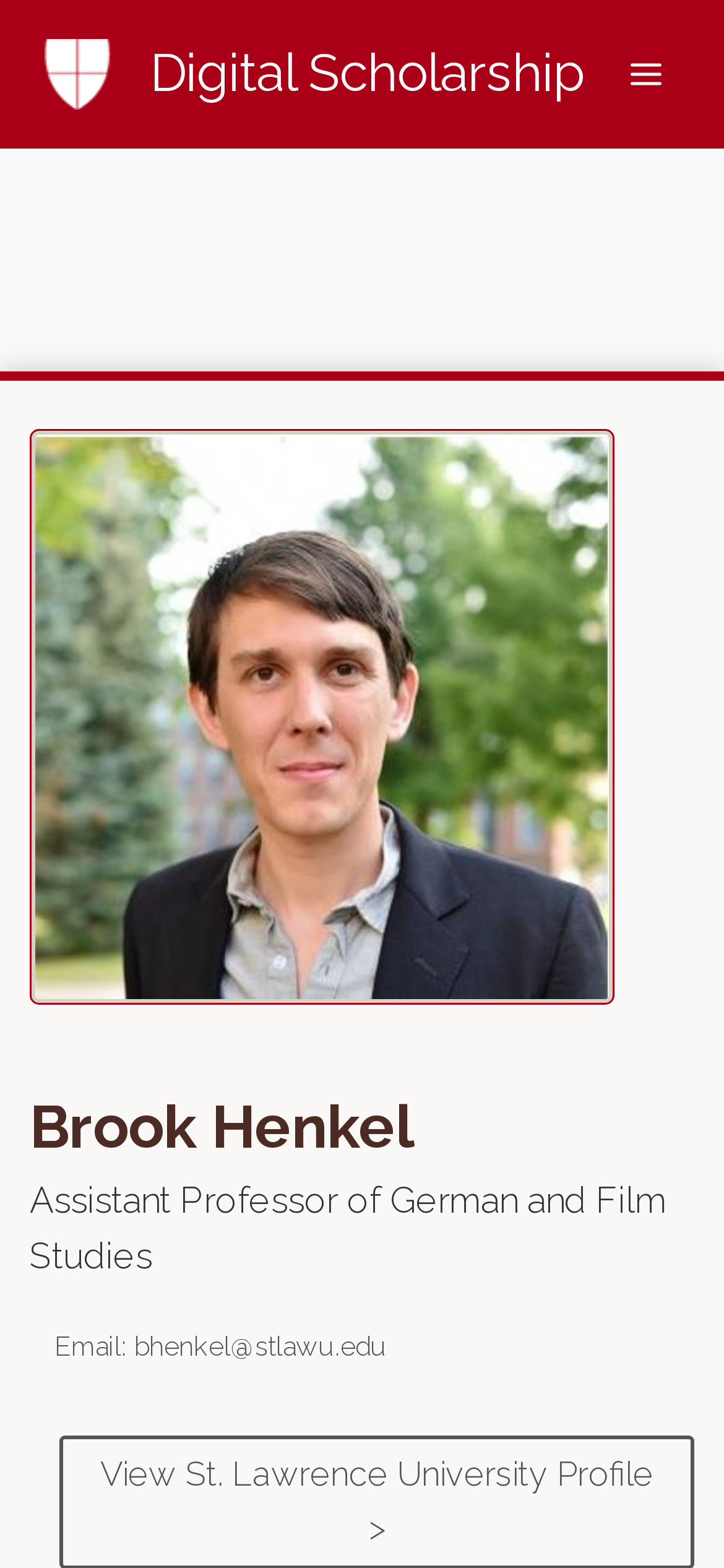What is the professor's email?
Based on the image, answer the question with as much detail as possible.

I found the email address by looking at the link element with the text 'Email: bhenkel@stlawu.edu' which is located at the bottom of the page.